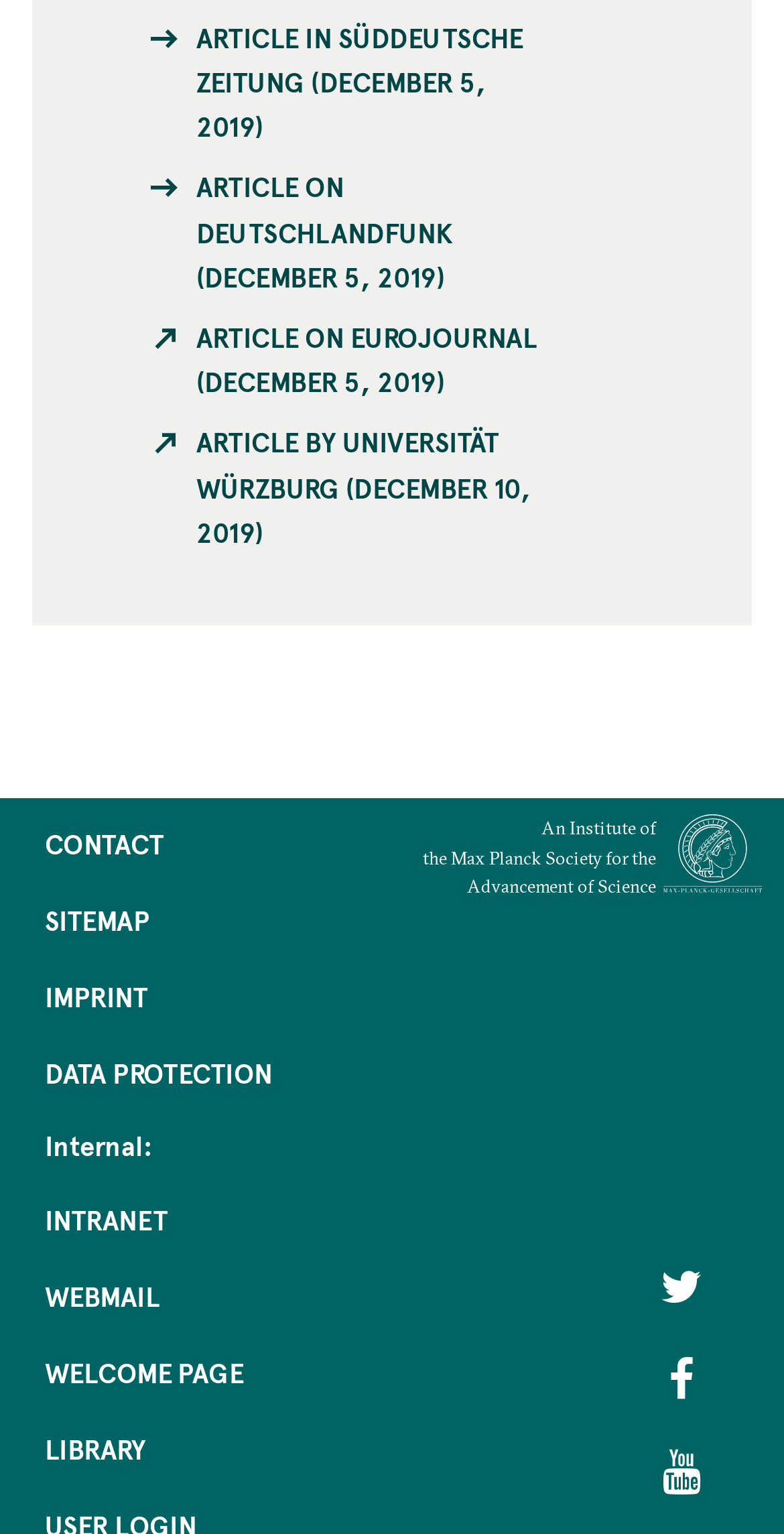Locate the bounding box coordinates of the element to click to perform the following action: 'Visit the library'. The coordinates should be given as four float values between 0 and 1, in the form of [left, top, right, bottom].

[0.057, 0.926, 0.412, 0.976]